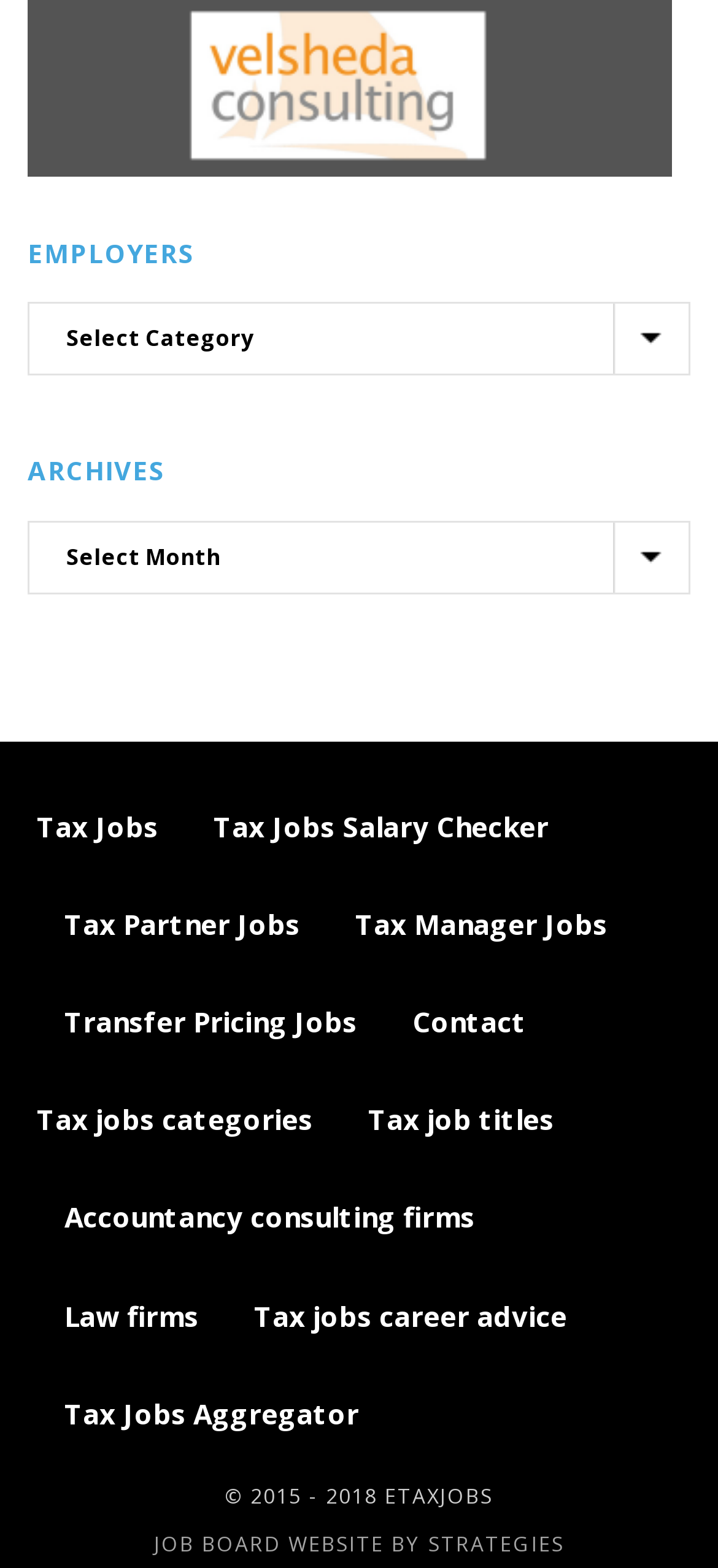Look at the image and write a detailed answer to the question: 
How many types of tax jobs are listed on this webpage?

By counting the number of links related to tax jobs, such as 'Tax Jobs', 'Tax Partner Jobs', 'Tax Manager Jobs', 'Transfer Pricing Jobs', and others, it can be determined that there are 7 types of tax jobs listed on this webpage.